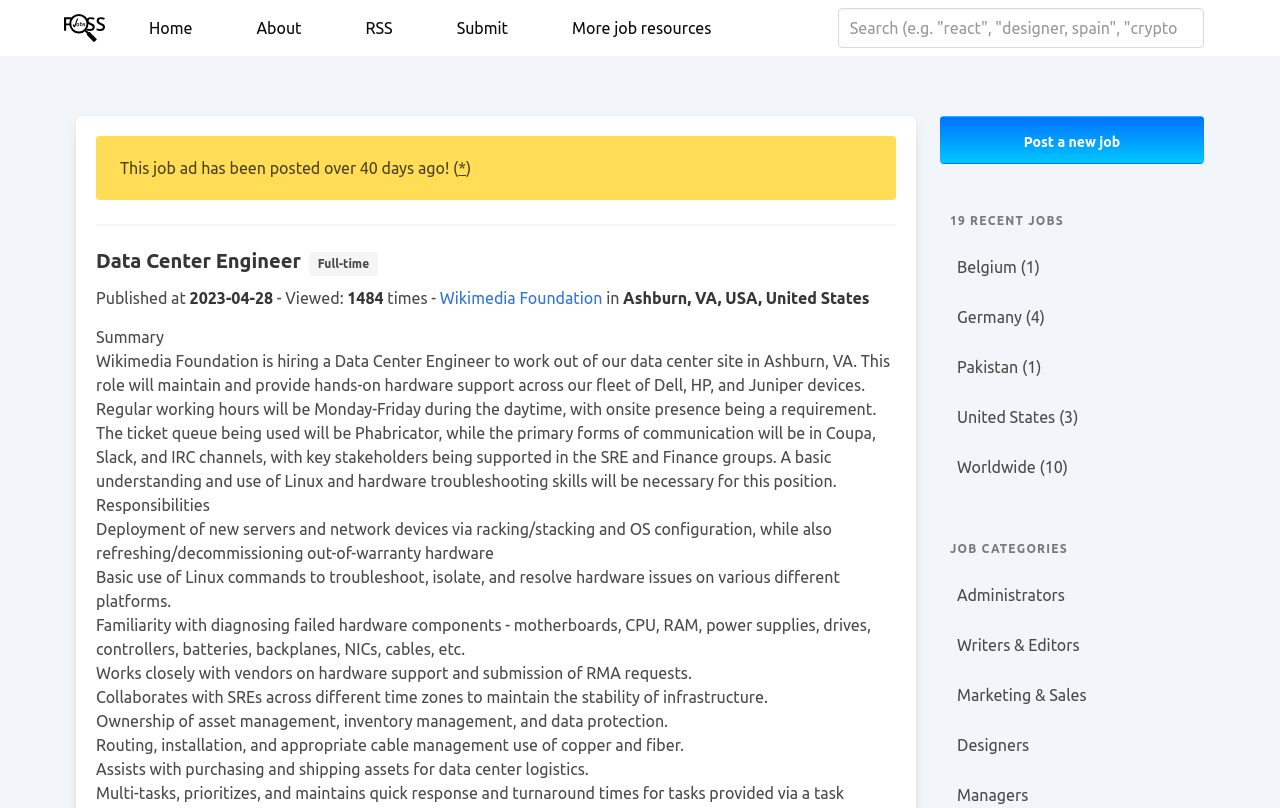Calculate the bounding box coordinates of the UI element given the description: "Marketing & Sales".

[0.738, 0.835, 0.937, 0.885]